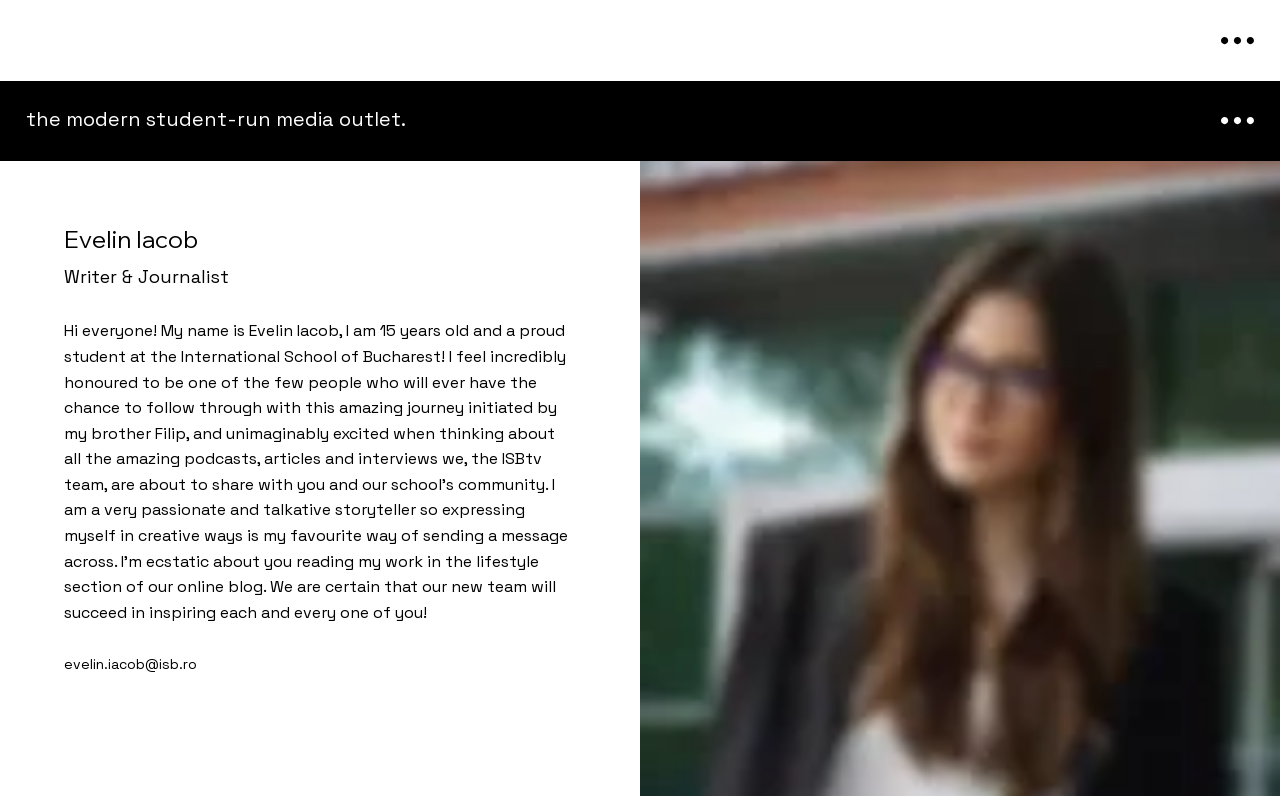What is the name of the school Evelin Iacob attends?
Based on the visual content, answer with a single word or a brief phrase.

International School of Bucharest